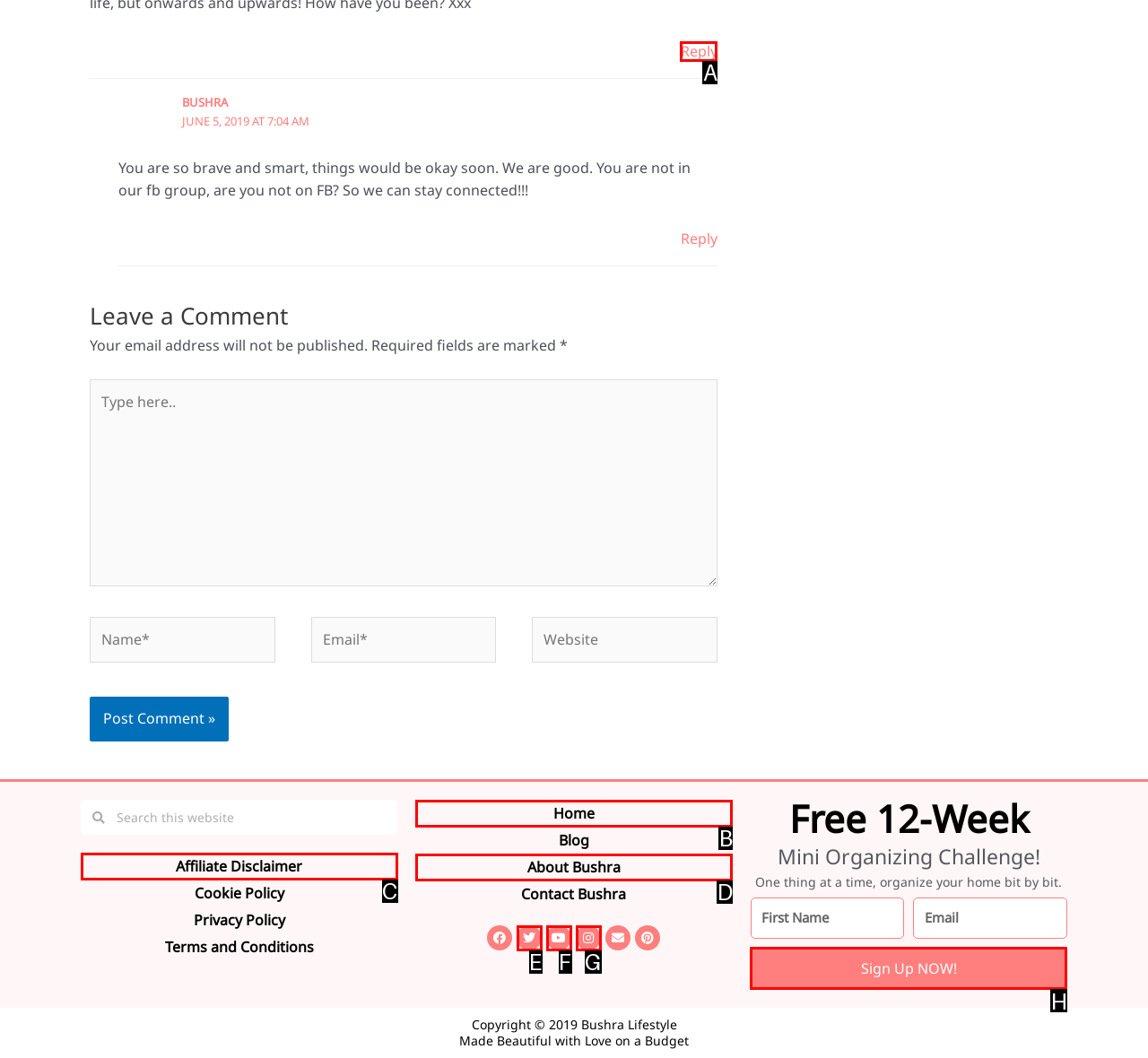Please select the letter of the HTML element that fits the description: Sign Up NOW!. Answer with the option's letter directly.

H